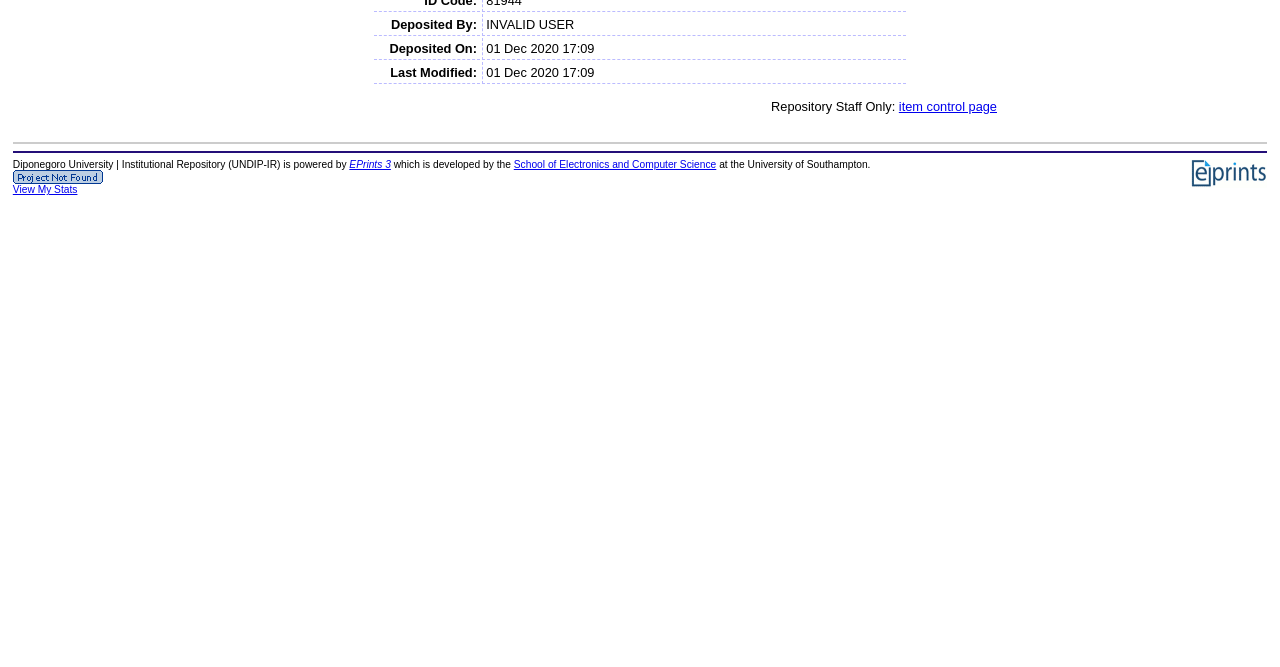Locate the bounding box coordinates of the UI element described by: "View My Stats". The bounding box coordinates should consist of four float numbers between 0 and 1, i.e., [left, top, right, bottom].

[0.01, 0.276, 0.061, 0.293]